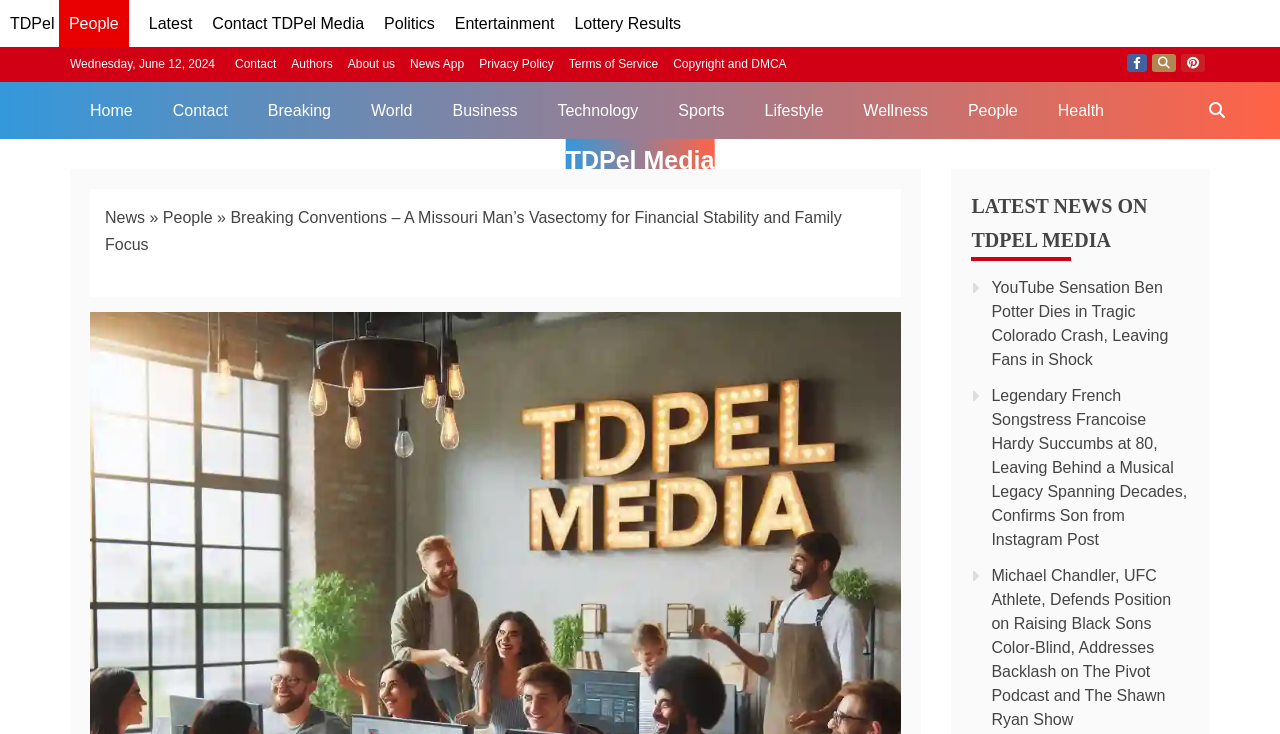Please identify the bounding box coordinates of the region to click in order to complete the task: "Check the 'Lottery Results'". The coordinates must be four float numbers between 0 and 1, specified as [left, top, right, bottom].

[0.449, 0.02, 0.532, 0.044]